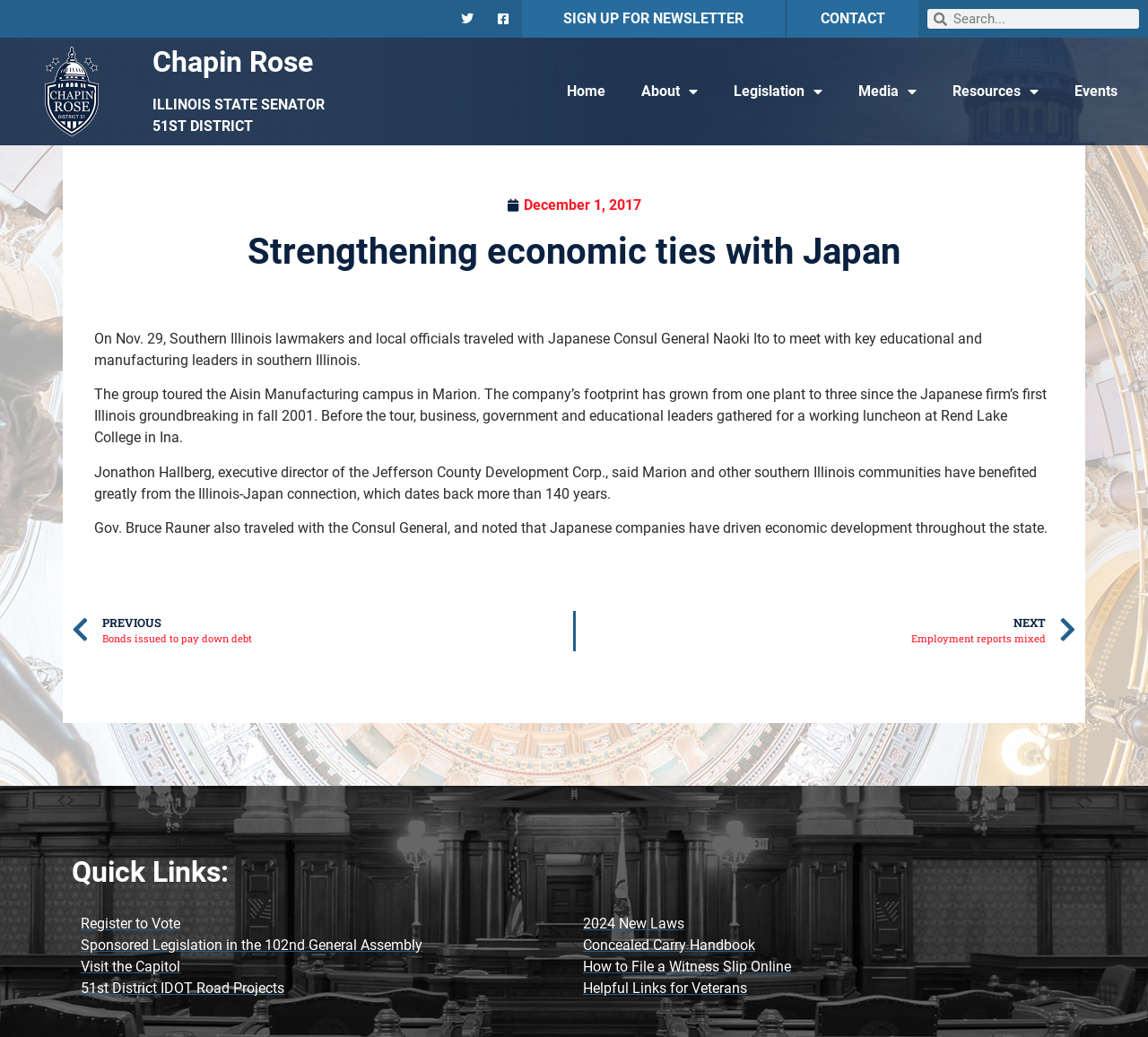Locate the bounding box coordinates of the area to click to fulfill this instruction: "Search for something". The bounding box should be presented as four float numbers between 0 and 1, in the order [left, top, right, bottom].

[0.808, 0.009, 0.992, 0.028]